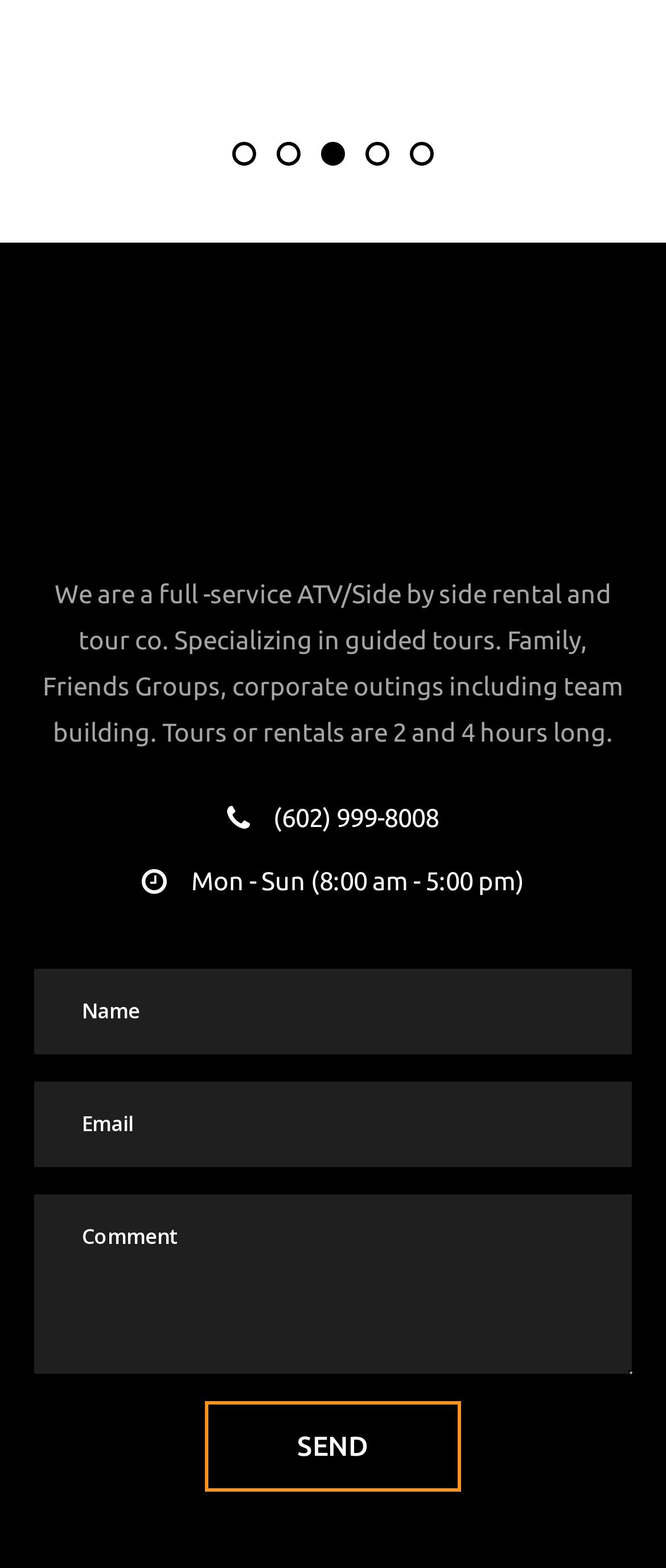What is the phone number of the company?
Please provide a single word or phrase answer based on the image.

(602) 999-8008